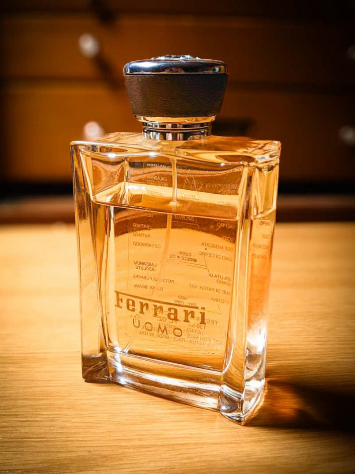What is the color of the liquid inside the bottle?
Please provide a comprehensive answer based on the information in the image.

The color of the liquid inside the bottle can be inferred from the caption, which mentions that the bottle 'highlights the golden hue of the liquid inside'. This phrase suggests that the liquid has a golden color.